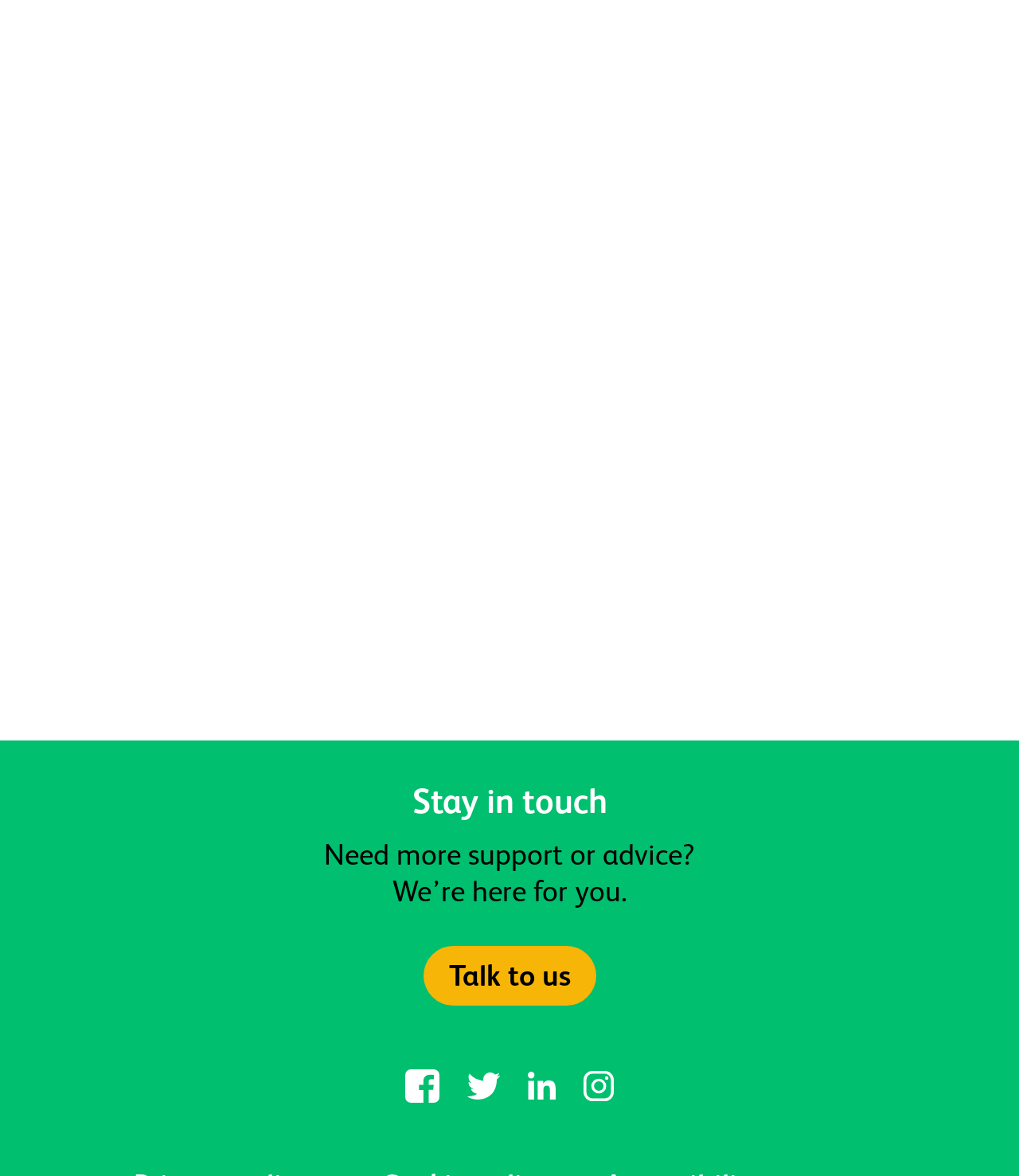What is the purpose of the 'Talk to us' link? Using the information from the screenshot, answer with a single word or phrase.

To get support or advice